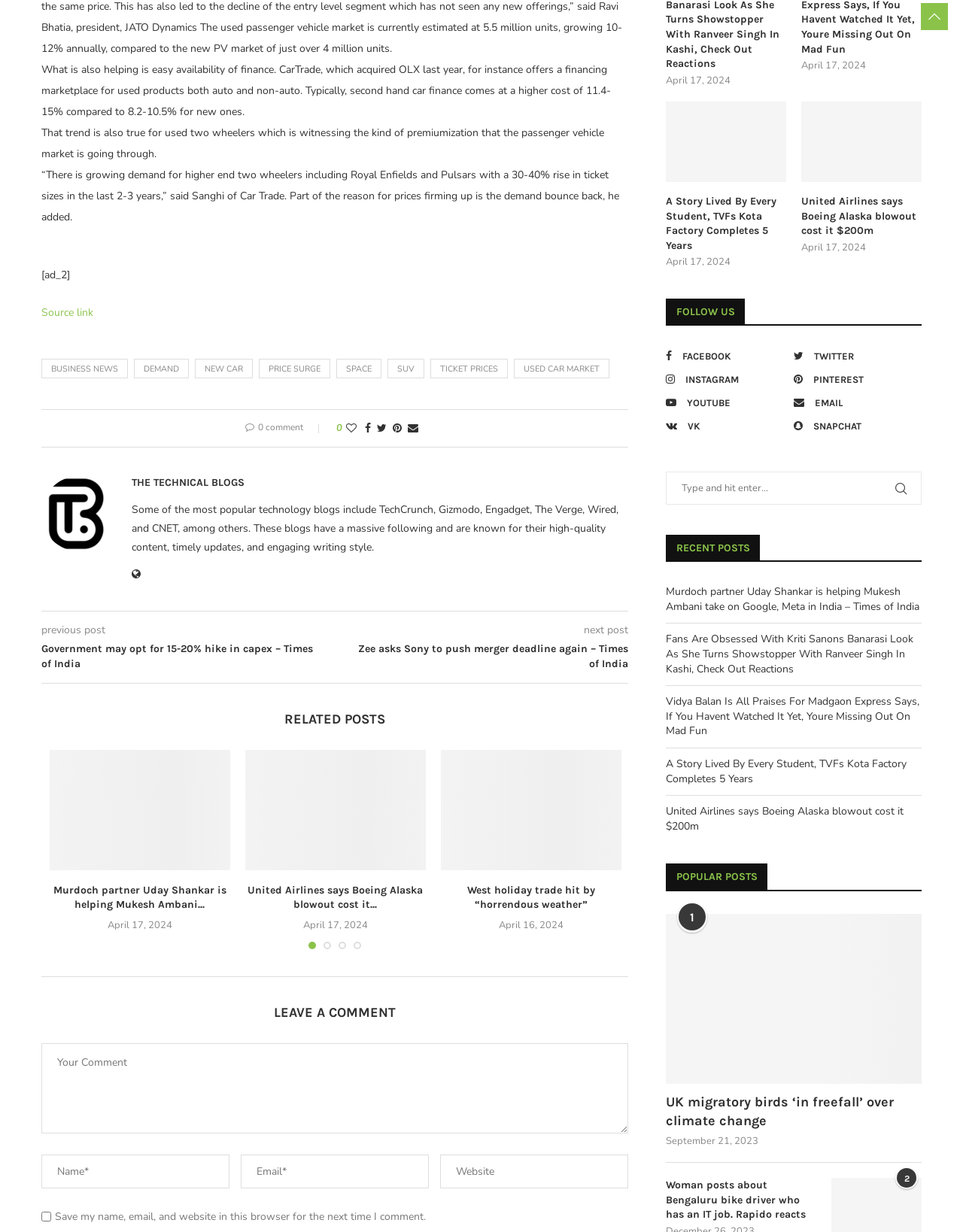Could you highlight the region that needs to be clicked to execute the instruction: "Click on the 'THE TECHNICAL BLOGS' link"?

[0.137, 0.386, 0.254, 0.397]